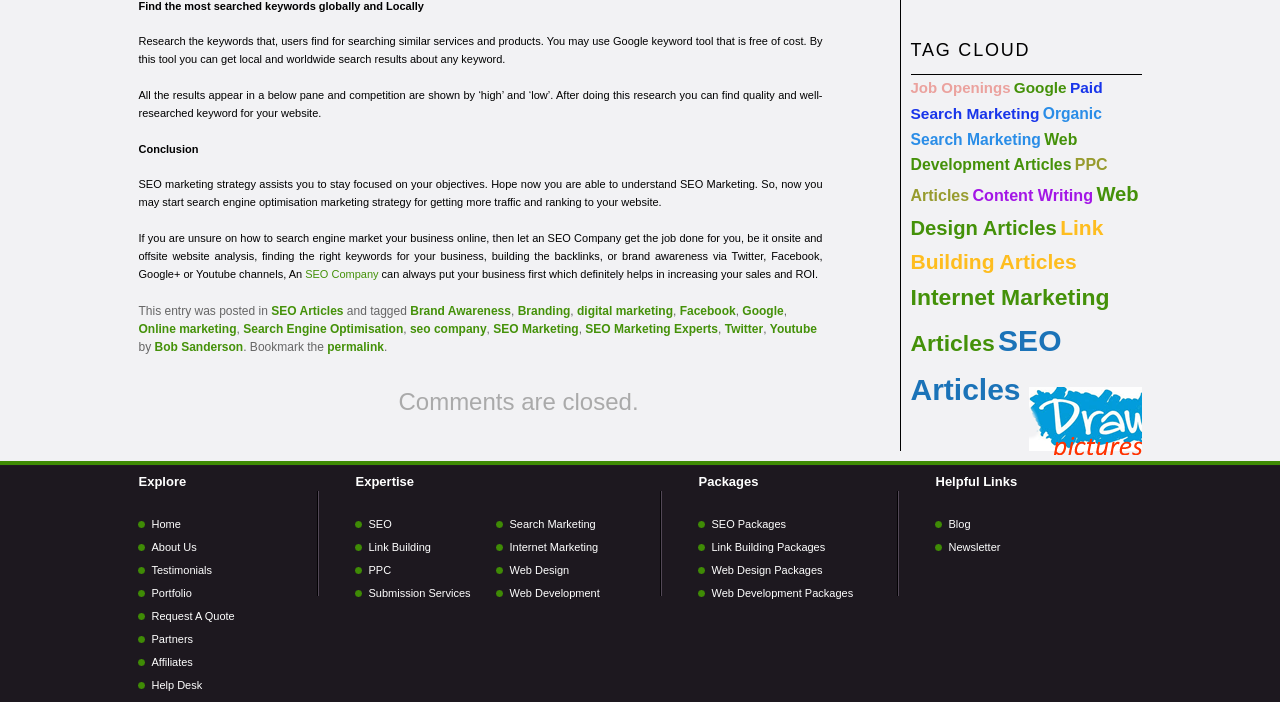Can you determine the bounding box coordinates of the area that needs to be clicked to fulfill the following instruction: "Learn about 'SEO'"?

[0.288, 0.738, 0.306, 0.755]